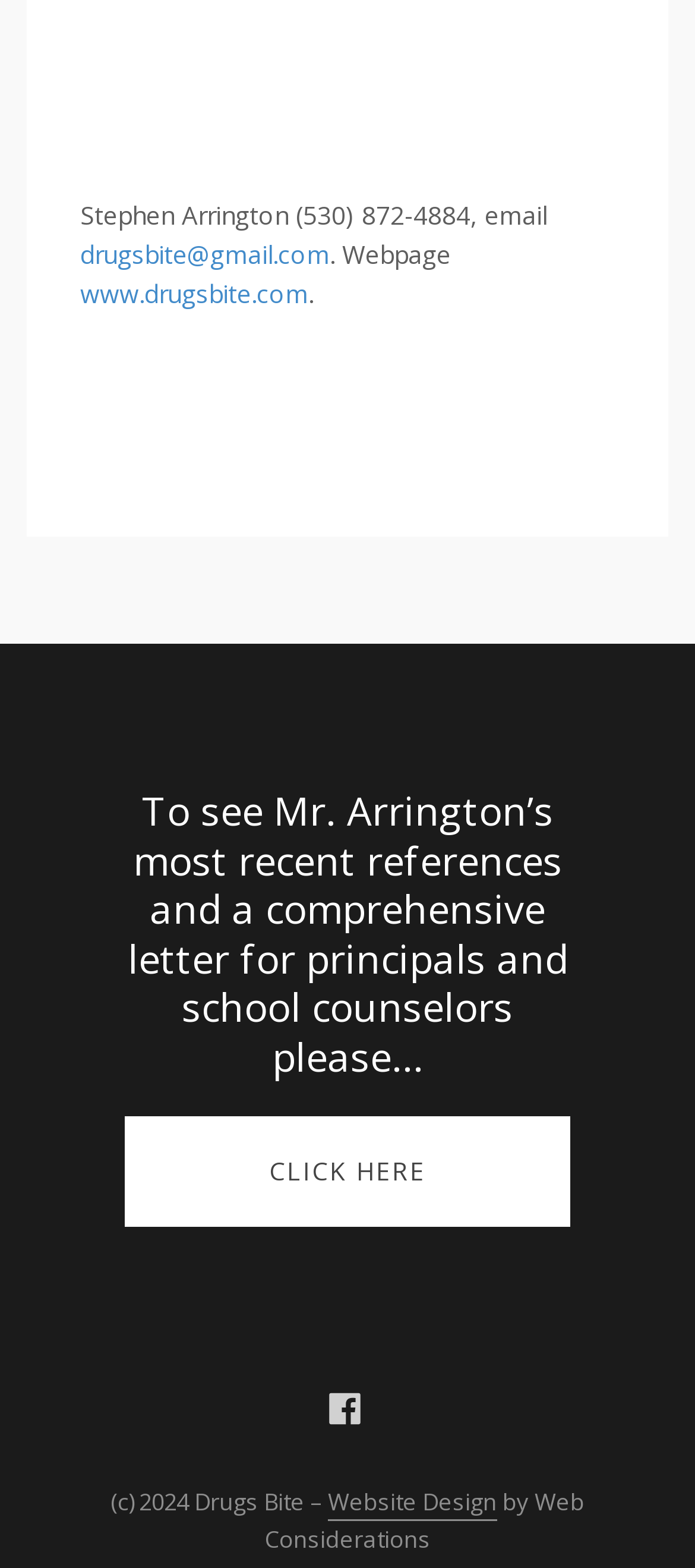What is the phone number of Stephen Arrington?
Answer the question with a detailed and thorough explanation.

The phone number of Stephen Arrington can be found at the top of the webpage, in the first StaticText element, which contains his contact information.